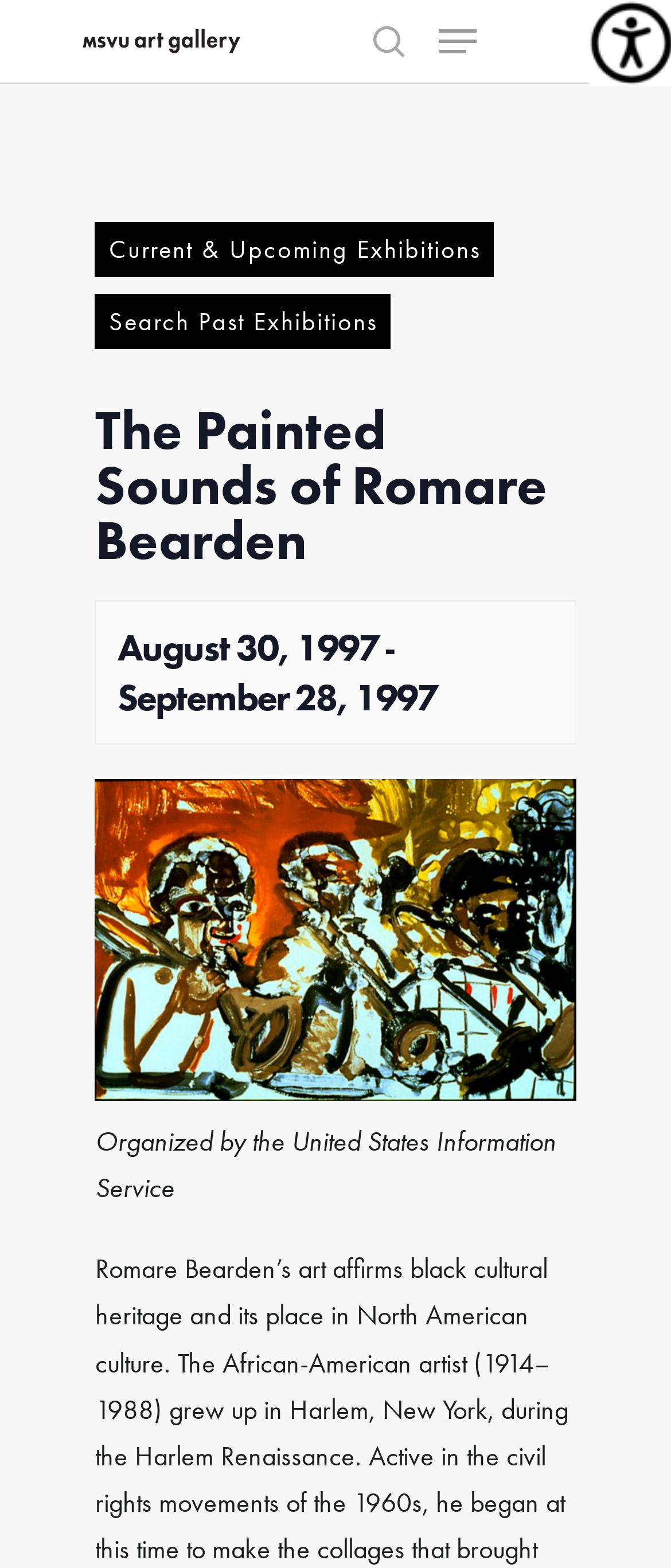Please identify the bounding box coordinates of the element I should click to complete this instruction: 'open accessibility helper sidebar'. The coordinates should be given as four float numbers between 0 and 1, like this: [left, top, right, bottom].

[0.877, 0.0, 1.0, 0.053]